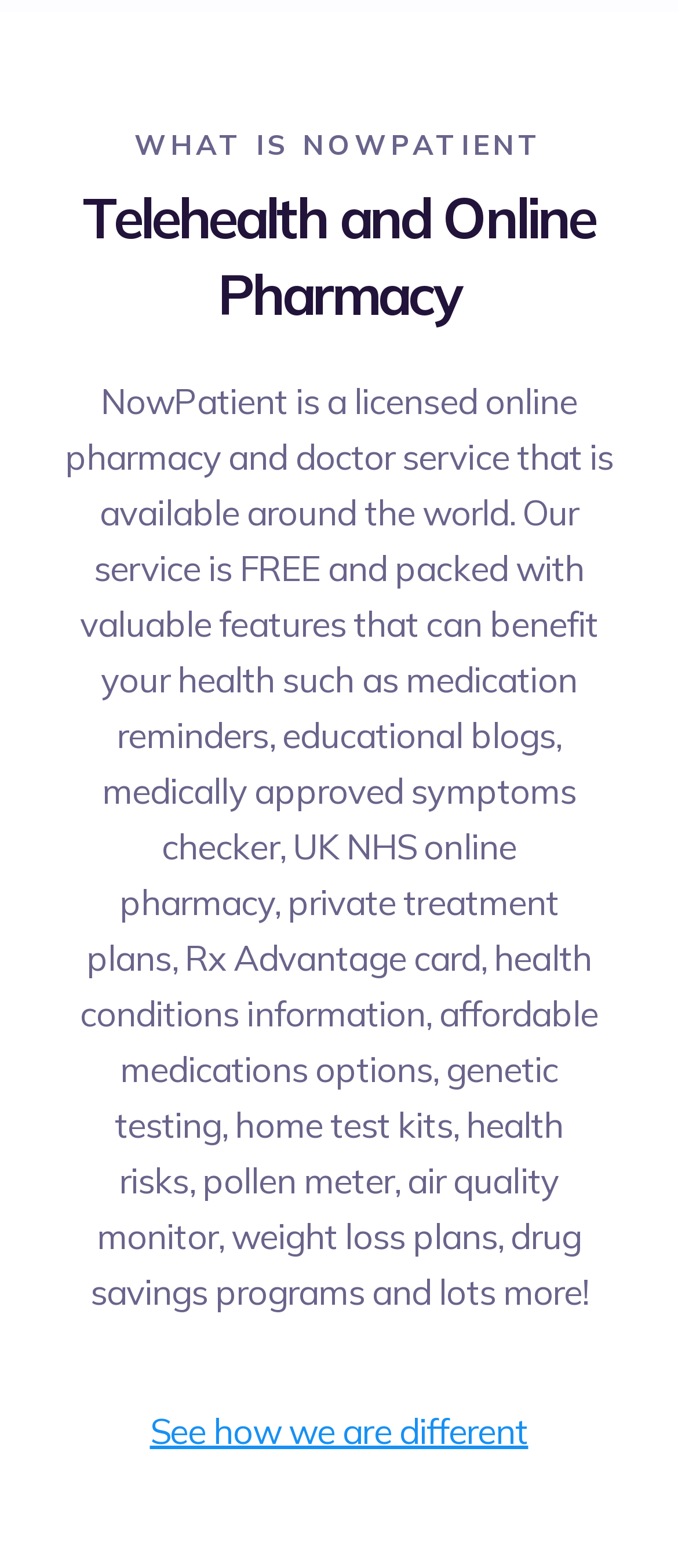Is NowPatient available worldwide?
Please respond to the question with a detailed and thorough explanation.

According to the static text 'is a licensed online pharmacy and doctor service that is available around the world.', it can be inferred that NowPatient is available worldwide.